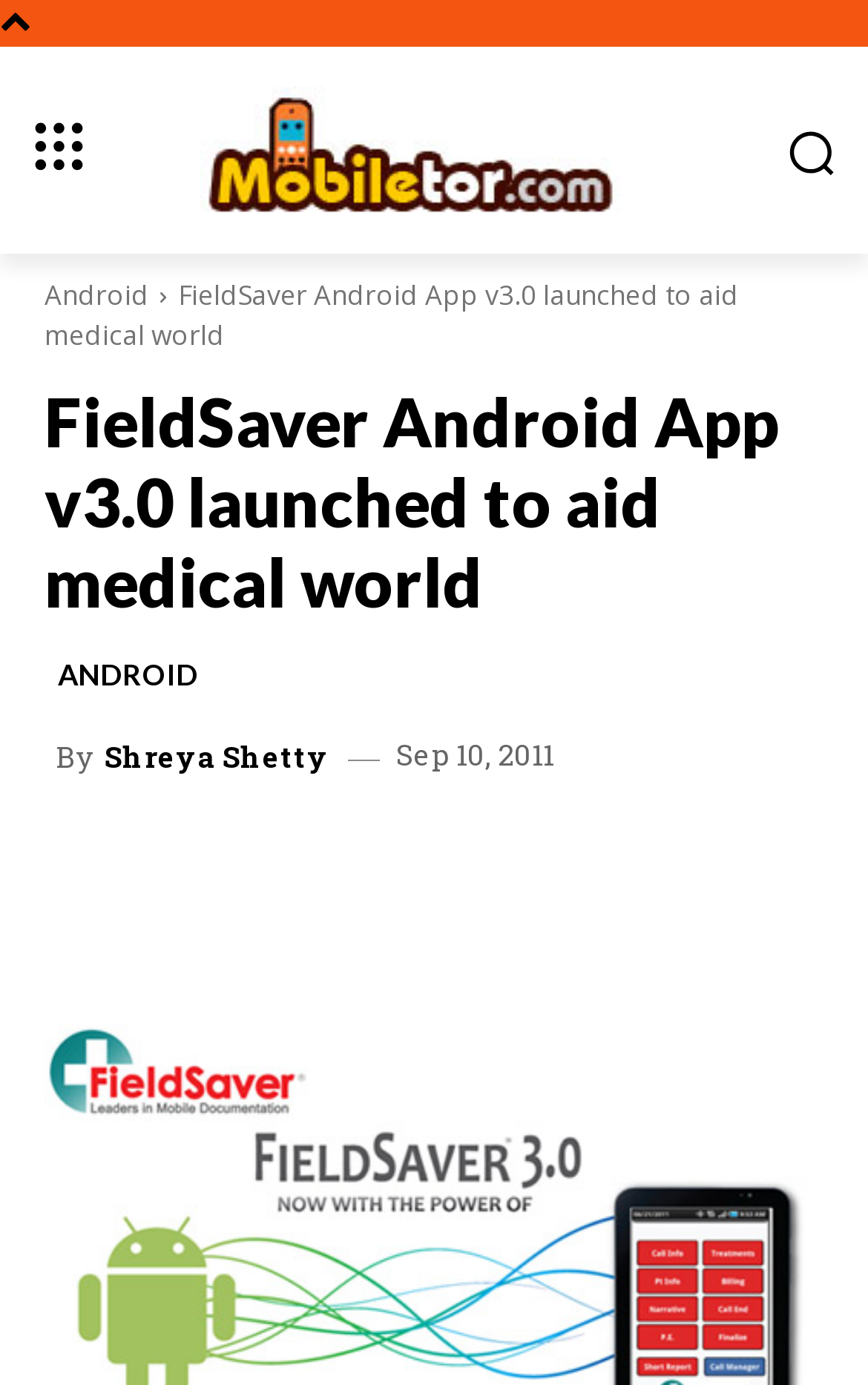When was the article published?
Answer with a single word or phrase, using the screenshot for reference.

Sep 10, 2011